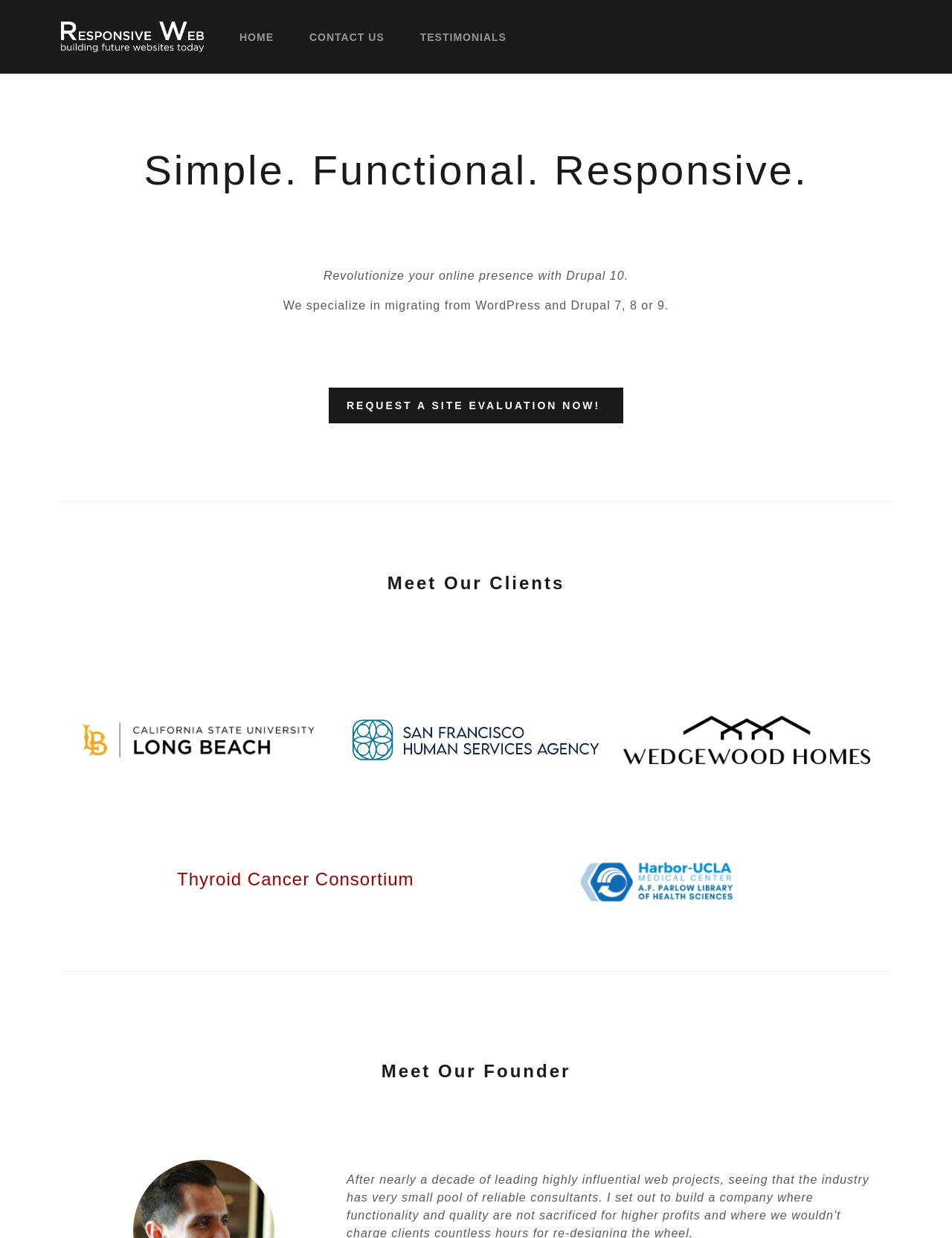Carefully examine the image and provide an in-depth answer to the question: What is the company's specialization?

Based on the webpage content, specifically the StaticText element 'We specialize in migrating from WordPress and Drupal 7, 8 or 9.', it can be inferred that the company specializes in migrating websites to Drupal 10.